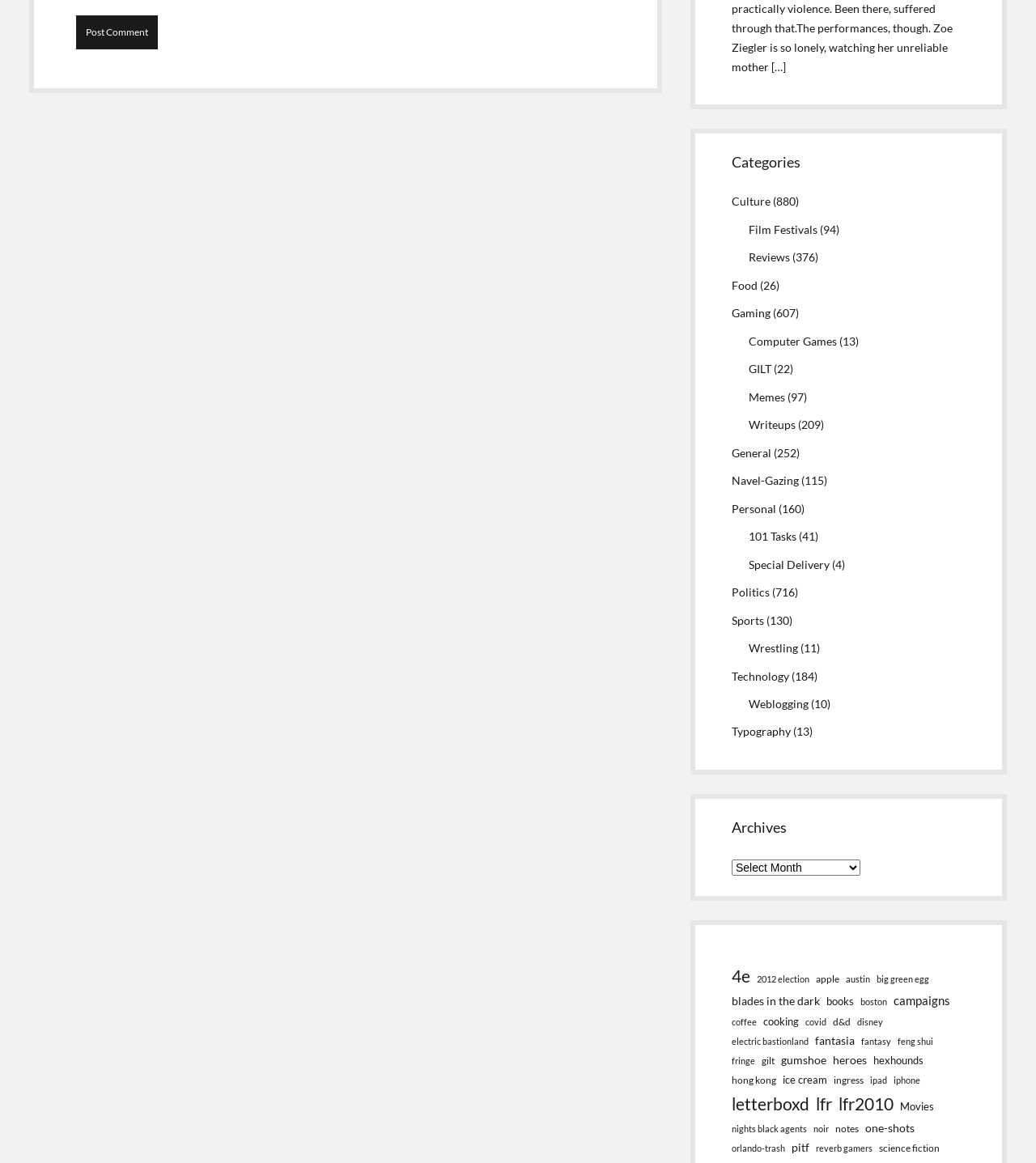Locate the bounding box coordinates of the item that should be clicked to fulfill the instruction: "Select 'Culture' category".

[0.706, 0.167, 0.744, 0.179]